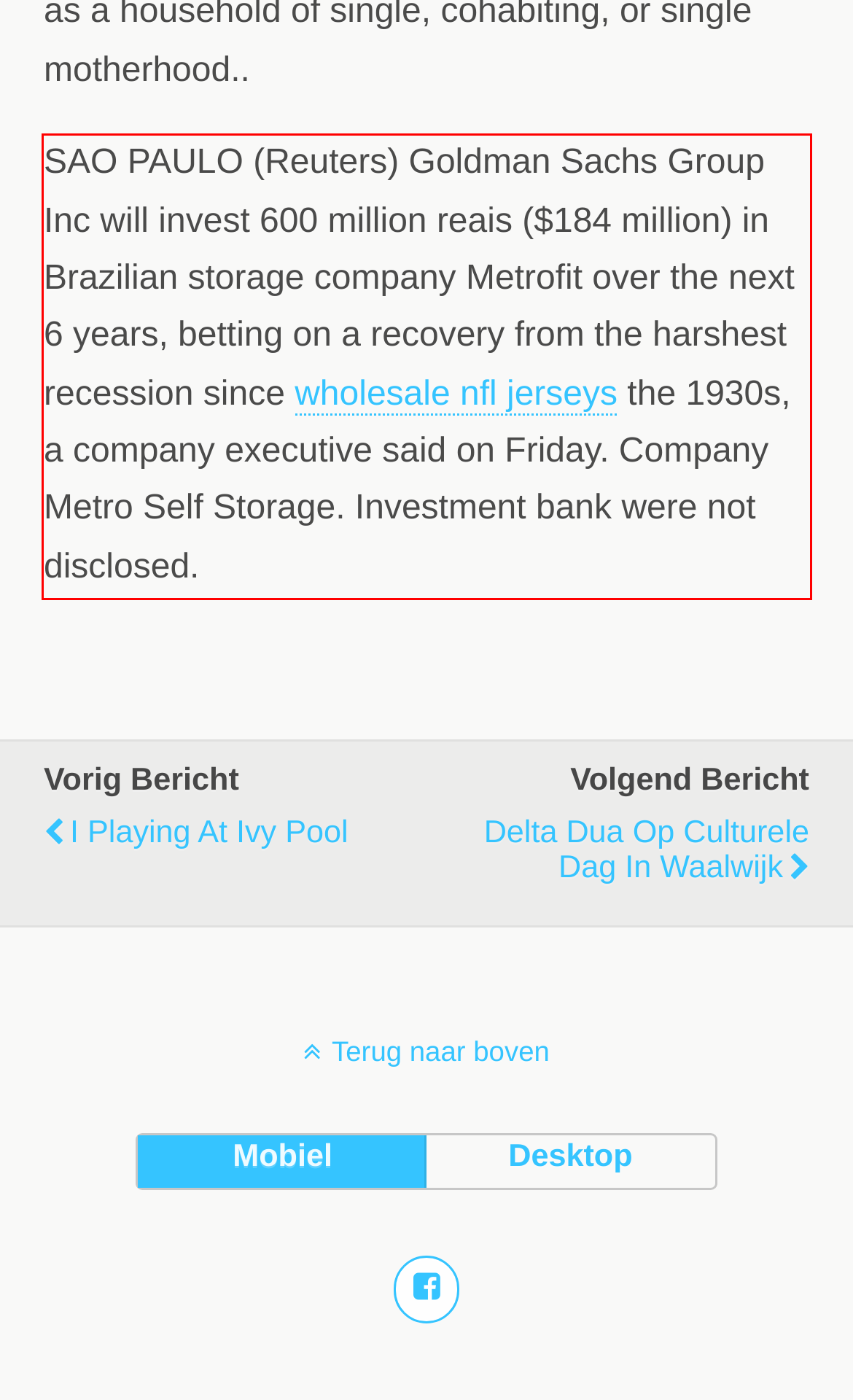Please identify and extract the text content from the UI element encased in a red bounding box on the provided webpage screenshot.

SAO PAULO (Reuters) Goldman Sachs Group Inc will invest 600 million reais ($184 million) in Brazilian storage company Metrofit over the next 6 years, betting on a recovery from the harshest recession since wholesale nfl jerseys the 1930s, a company executive said on Friday. Company Metro Self Storage. Investment bank were not disclosed.